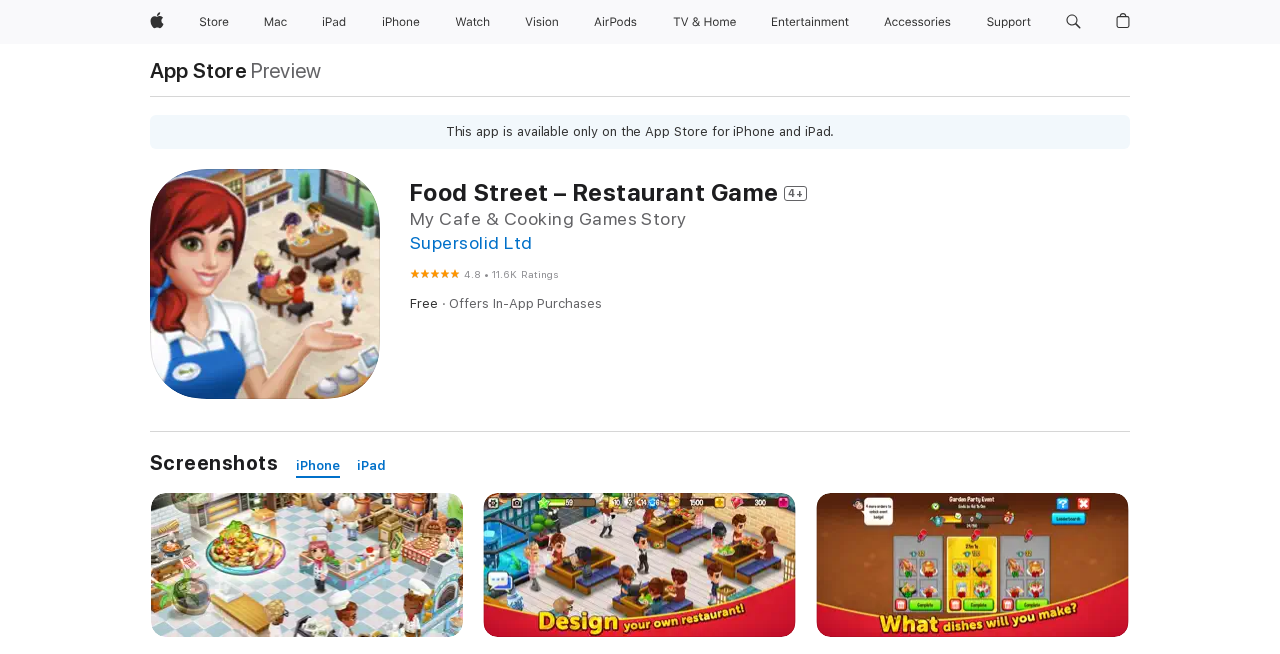Give the bounding box coordinates for the element described by: "iPad".

[0.279, 0.696, 0.301, 0.731]